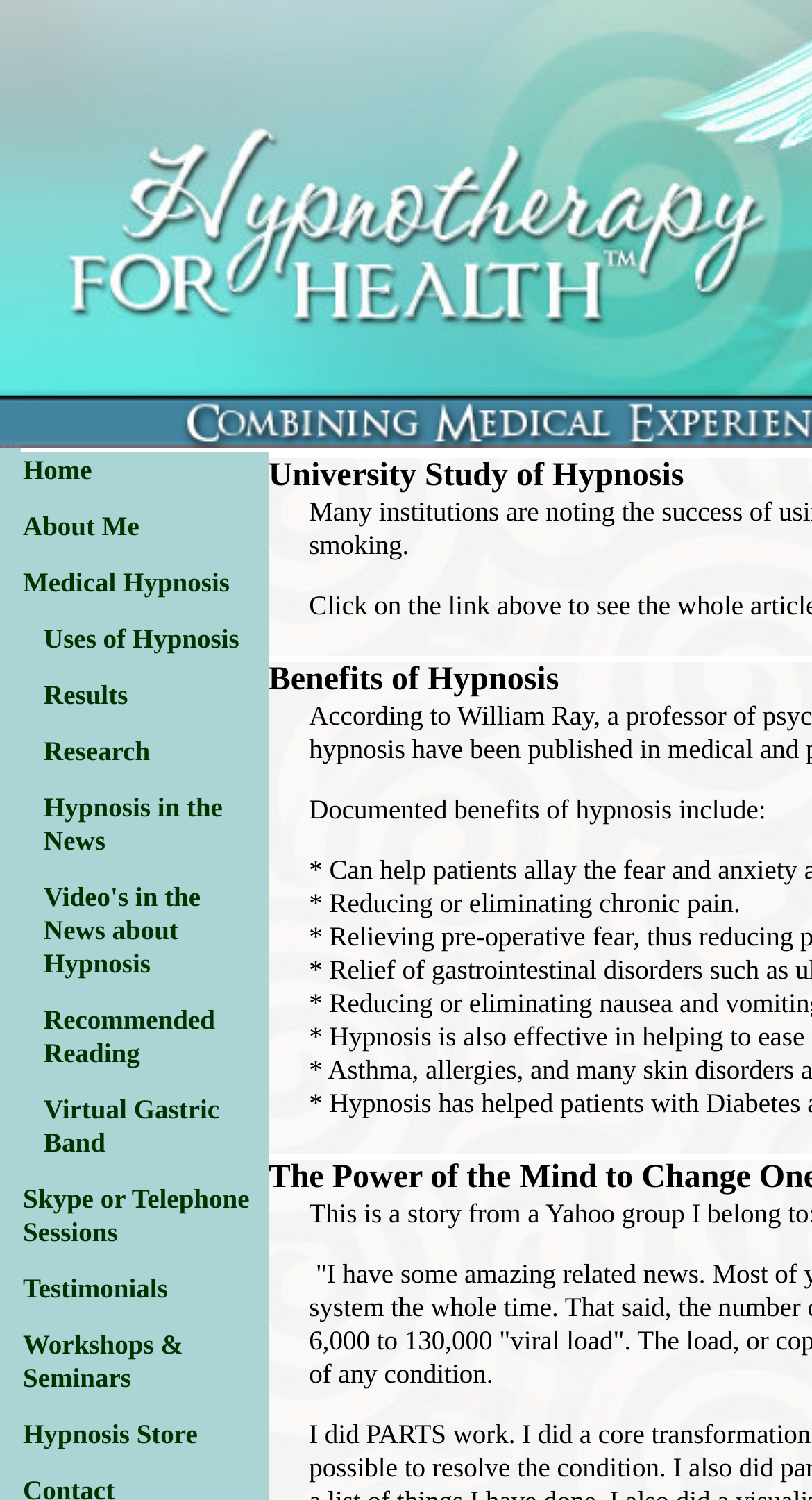Give a one-word or phrase response to the following question: How many rows are there in the navigation menu?

15